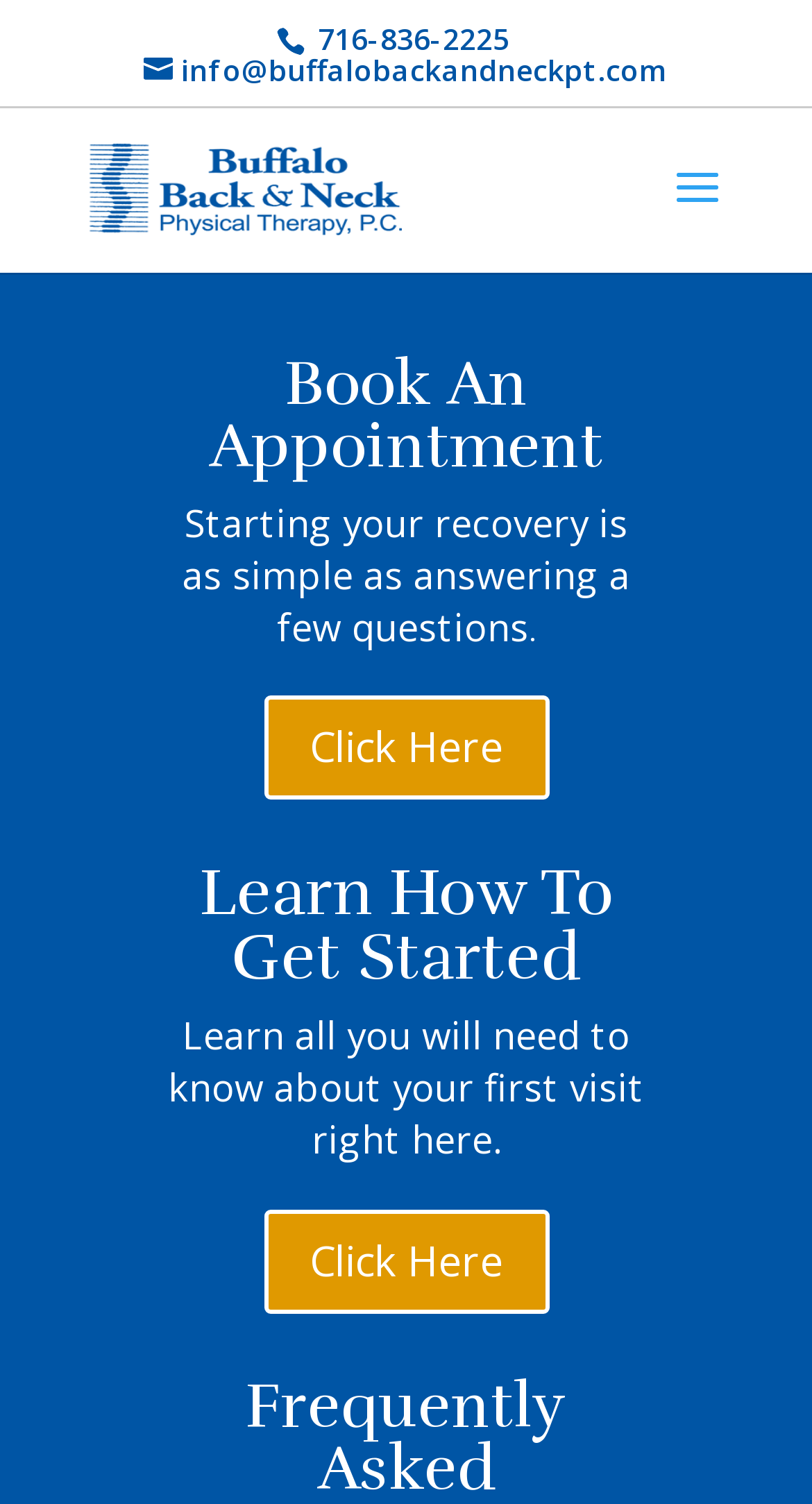Can you pinpoint the bounding box coordinates for the clickable element required for this instruction: "Search for something"? The coordinates should be four float numbers between 0 and 1, i.e., [left, top, right, bottom].

[0.463, 0.07, 0.823, 0.073]